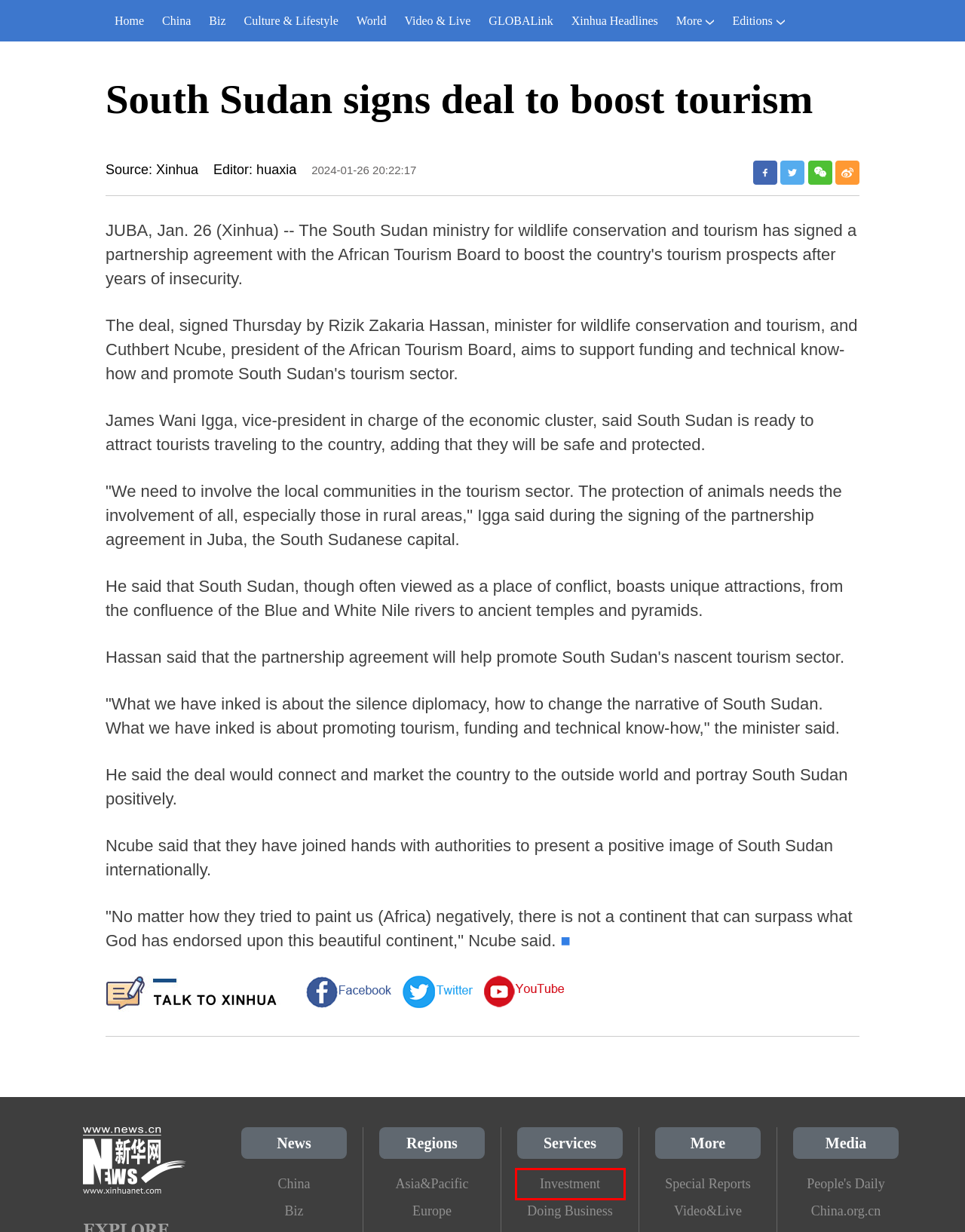Given a webpage screenshot with a red bounding box around a particular element, identify the best description of the new webpage that will appear after clicking on the element inside the red bounding box. Here are the candidates:
A. World | English.news.cn
B. Special Reports | English.news.cn
C. China-Biz | English.news.cn
D. INVEST IN CHINA
E. 分享到微博-微博-随时随地分享身边的新鲜事儿
F. GLOBAlink
G. Xinhua Headlines | English.news.cn
H. DO BUSINESS IN CHINA

D